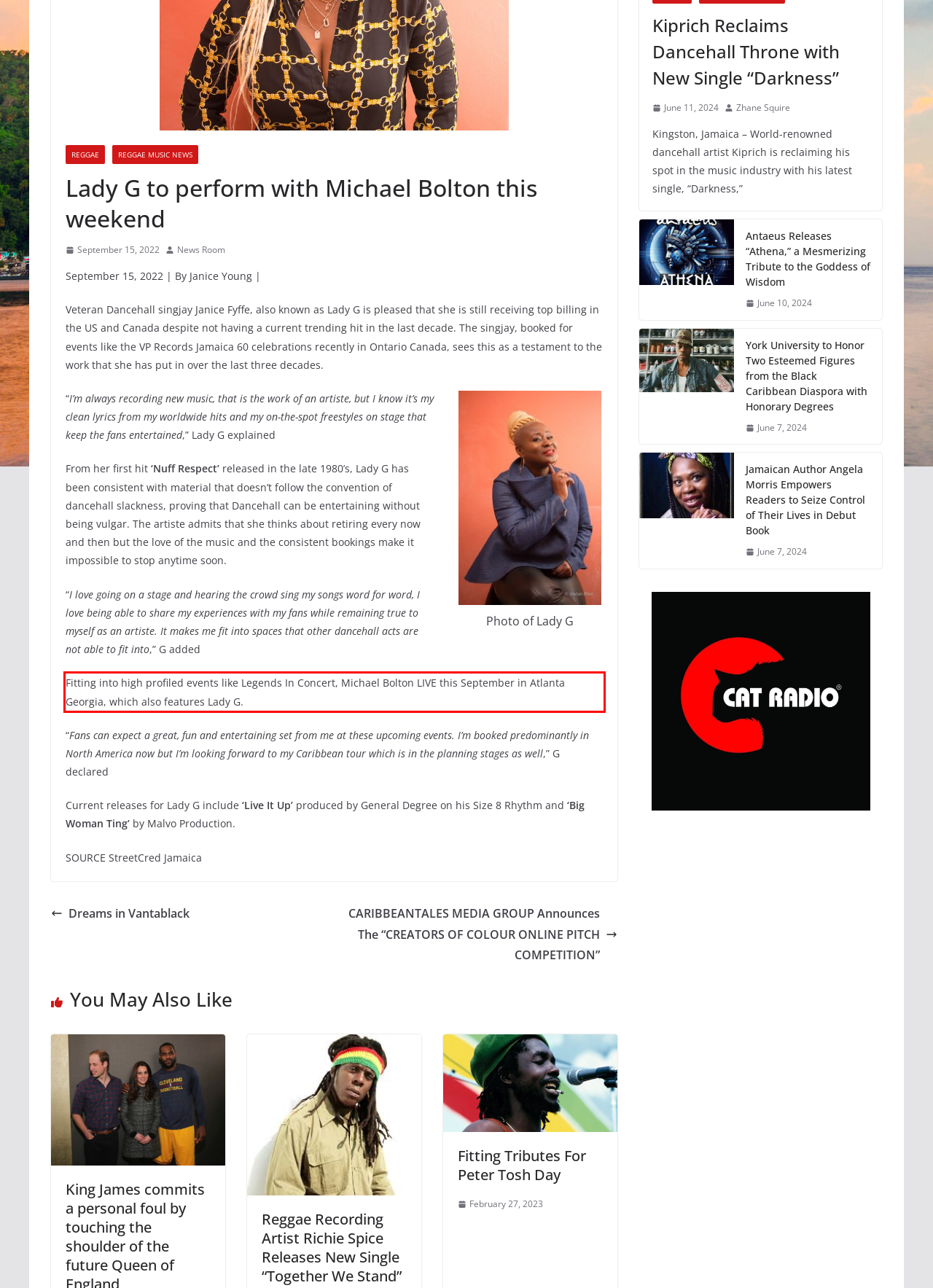Please perform OCR on the text within the red rectangle in the webpage screenshot and return the text content.

Fitting into high profiled events like Legends In Concert, Michael Bolton LIVE this September in Atlanta Georgia, which also features Lady G.